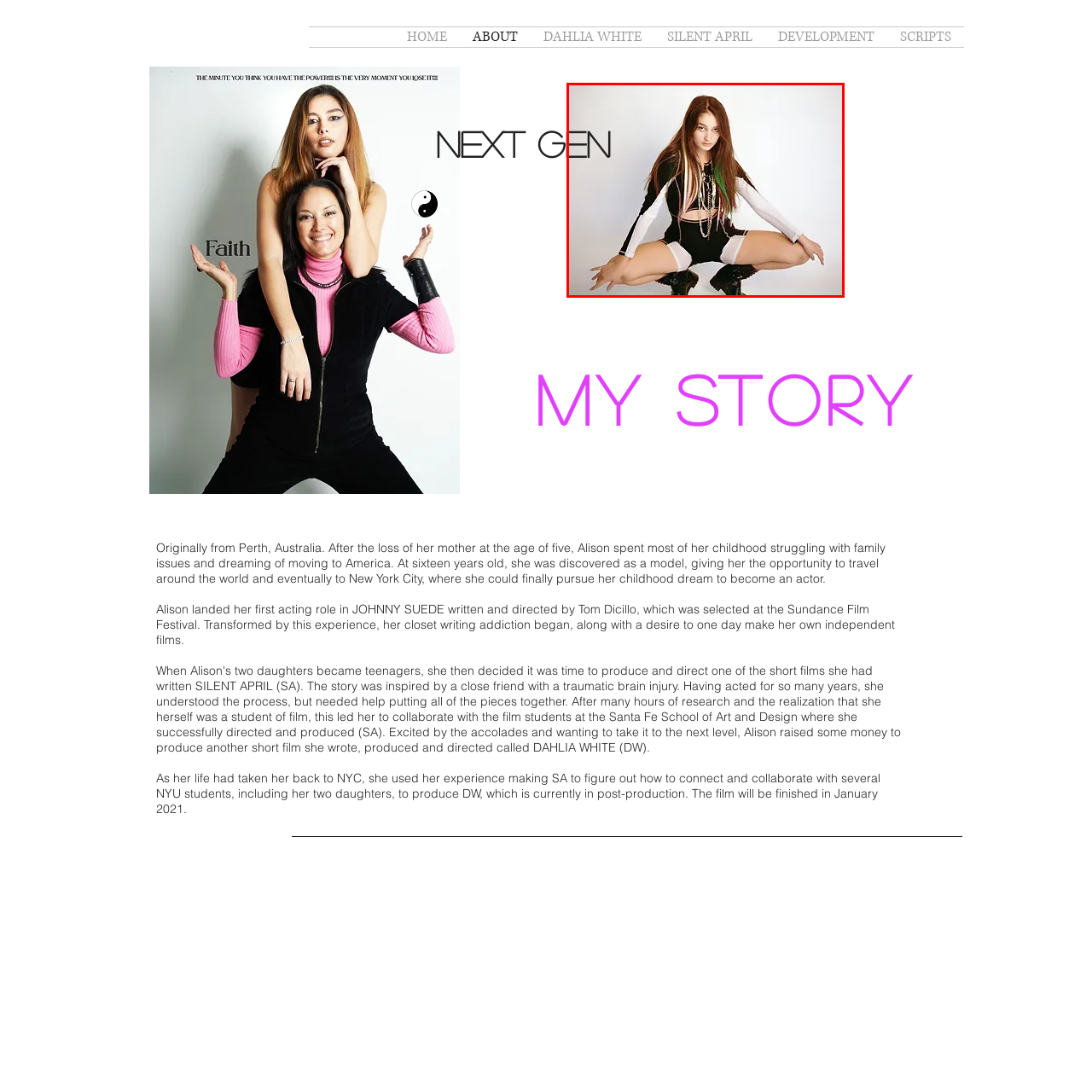What is the tone of the background?
Focus on the visual details within the red bounding box and provide an in-depth answer based on your observations.

According to the caption, the background is a clean, neutral tone, which means it is not bright or bold and is instead a calm and balanced color that does not distract from the model's appearance.